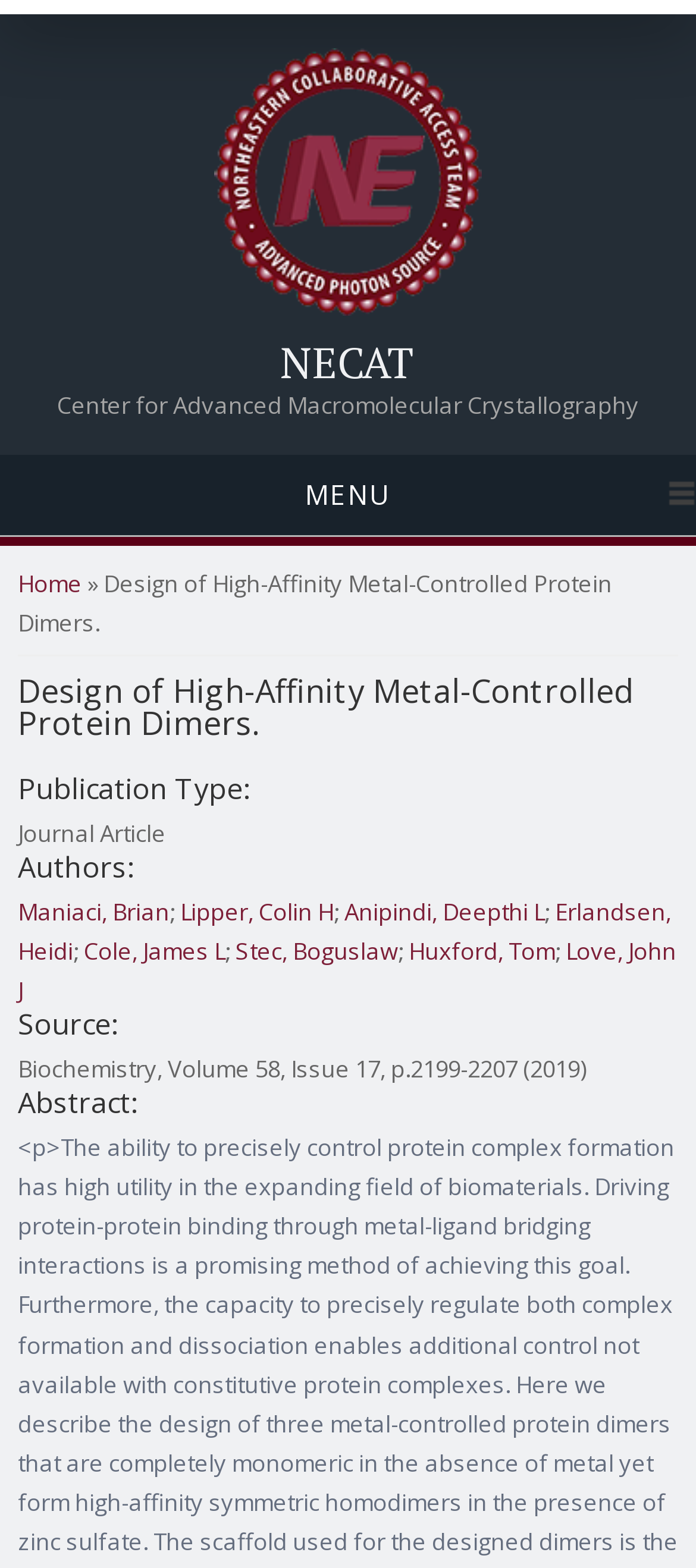Predict the bounding box of the UI element based on this description: "Love, John J".

[0.026, 0.596, 0.972, 0.641]